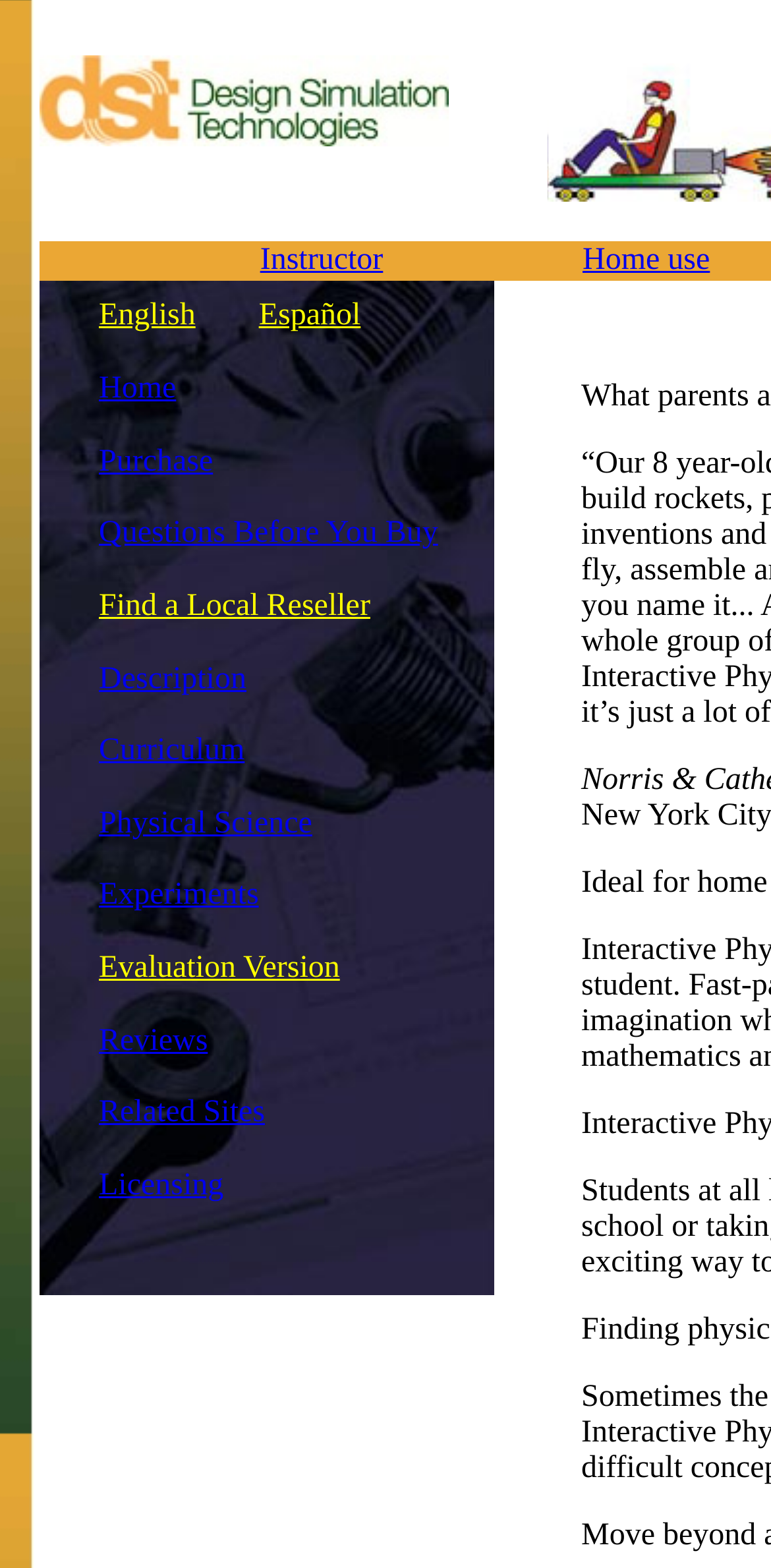Elaborate on the different components and information displayed on the webpage.

The webpage is titled "Interactive Physics - The Standard in Physics Simulation and Instructions" and appears to be a homepage for a physics simulation software. At the top, there is a logo and a link to "Design Simulation Technologies - Home" on the left, and a blank space on the right. Below this, there are two main sections: a navigation menu on the left and a content area on the right.

The navigation menu is divided into several sections, each with a heading and a list of links. The sections are: "Instructor", "Home use", "English Español", and a series of links including "Home", "Purchase", "Questions Before You Buy", "Find a Local Reseller", "Description", "Curriculum", "Physical Science", "Experiments", "Evaluation Version", "Reviews", "Related Sites", and "Licensing". Each link is accompanied by a brief description or title.

The content area on the right is mostly empty, with a few blank spaces and no visible text or images. There is no prominent image or graphic on the page, aside from the logo at the top. The overall layout is organized and easy to navigate, with clear headings and concise link titles.